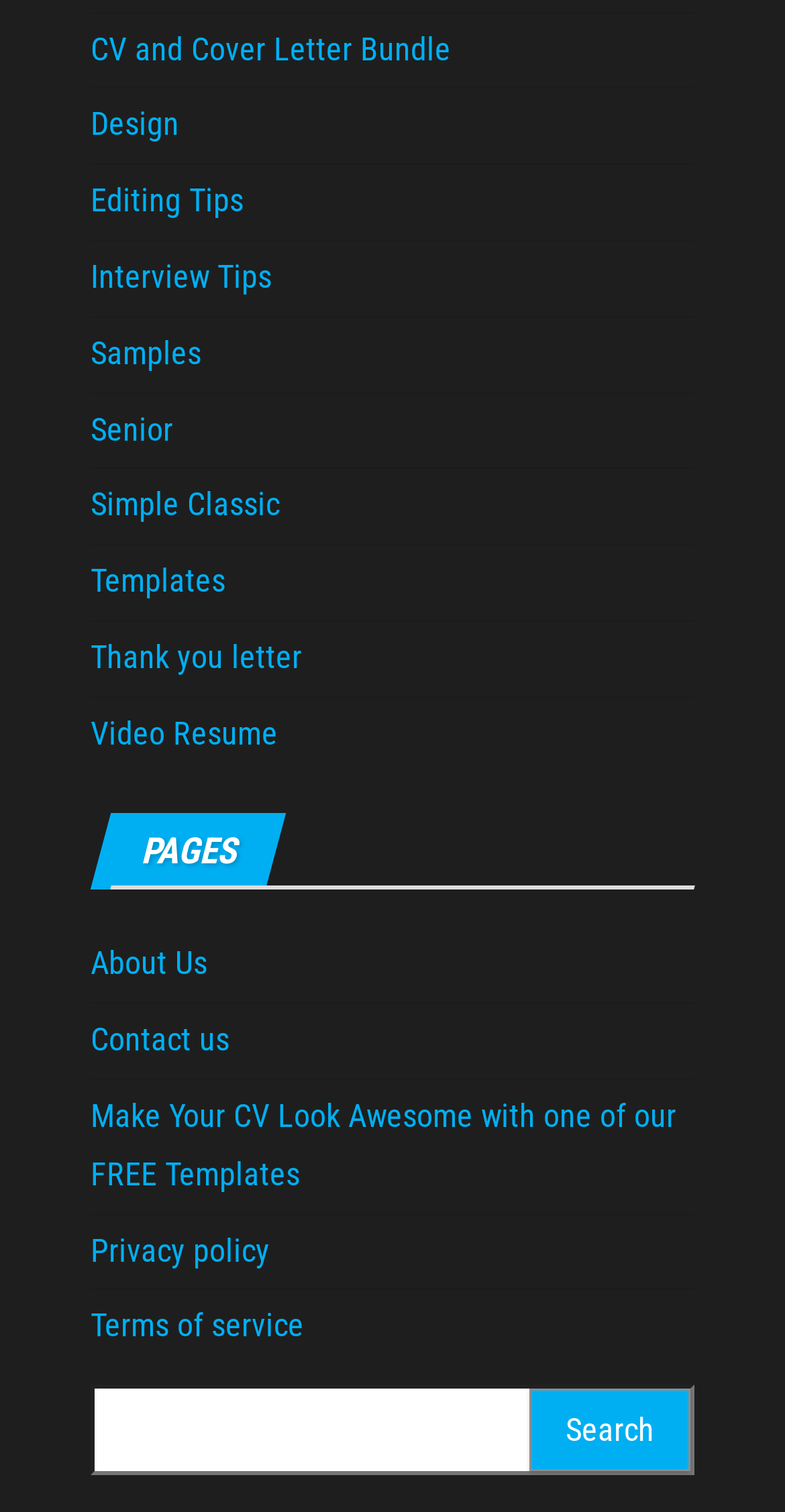Find the coordinates for the bounding box of the element with this description: "Taste of Raaj".

None